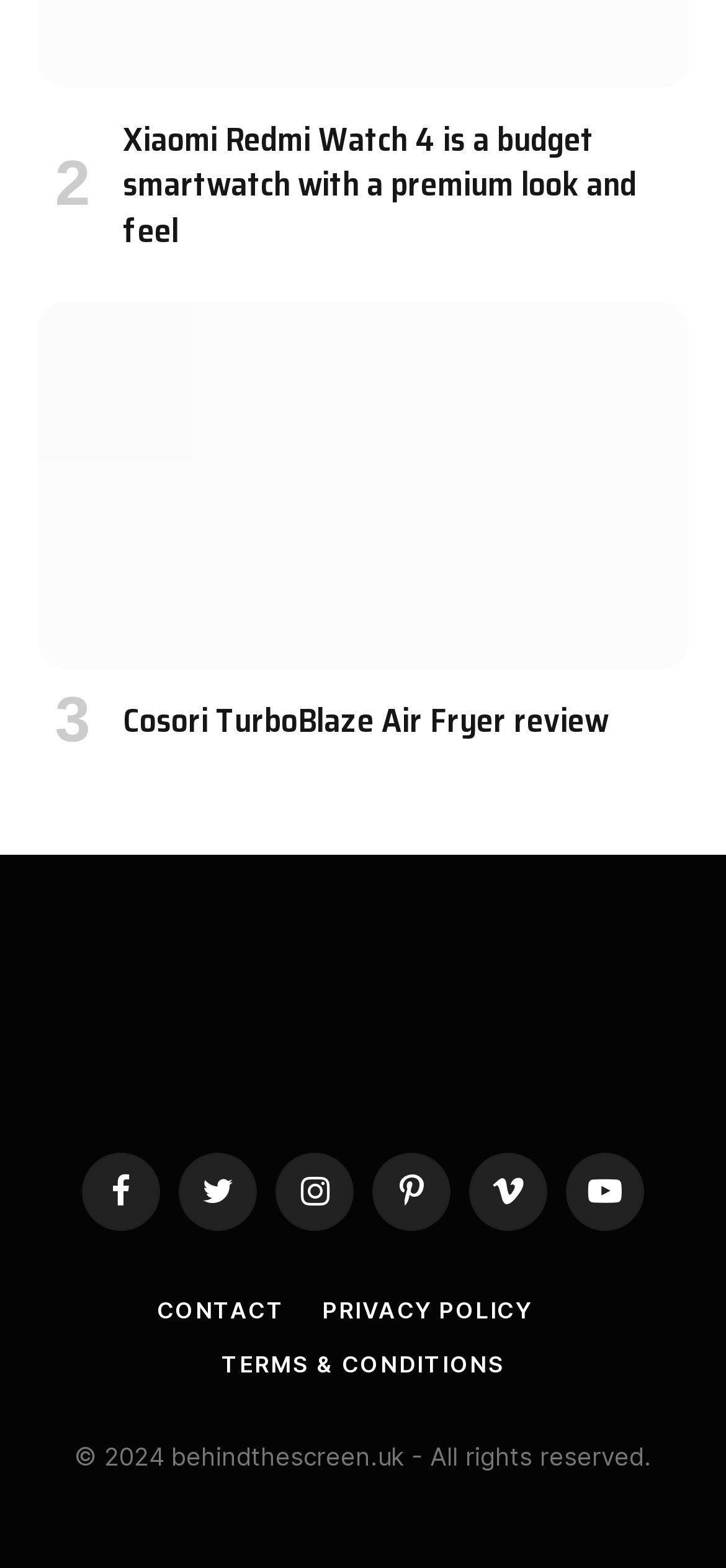Can you show the bounding box coordinates of the region to click on to complete the task described in the instruction: "Go back to news"?

None